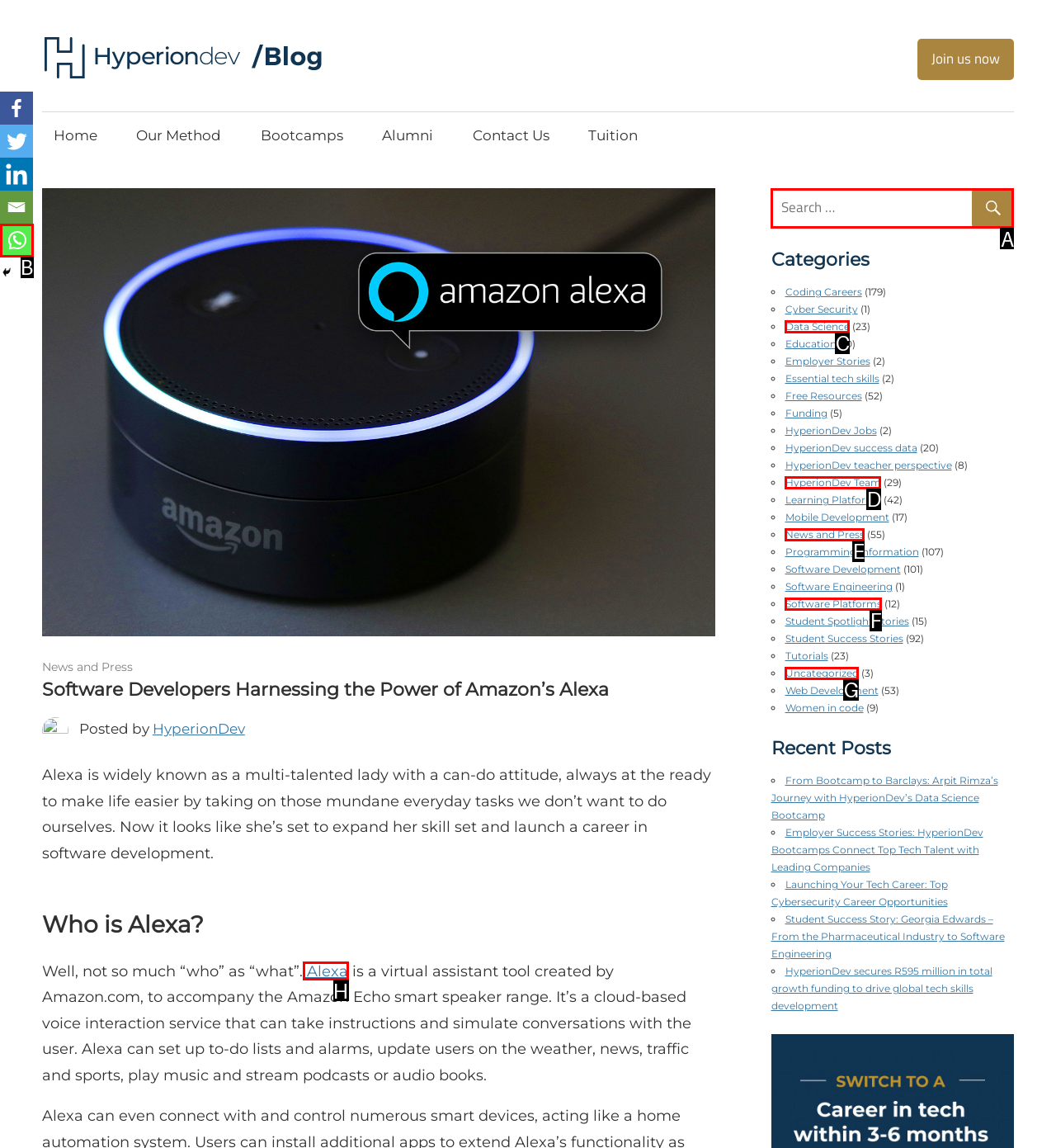Indicate the HTML element that should be clicked to perform the task: Search for something Reply with the letter corresponding to the chosen option.

A